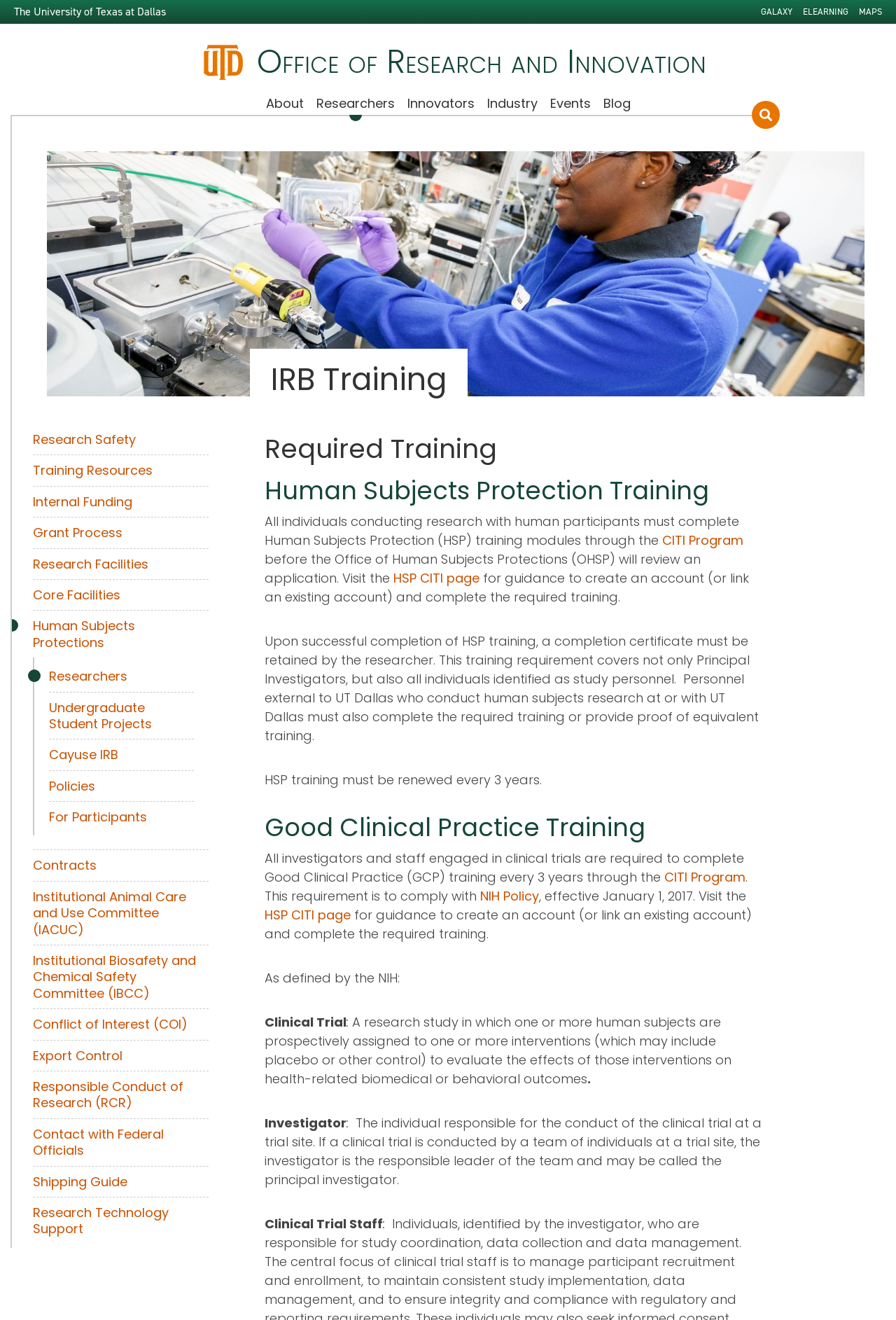Carefully observe the image and respond to the question with a detailed answer:
Who must complete Human Subjects Protection training?

I found the answer by reading the text under the 'Human Subjects Protection Training' heading, which states that all individuals conducting research with human participants must complete Human Subjects Protection training modules.